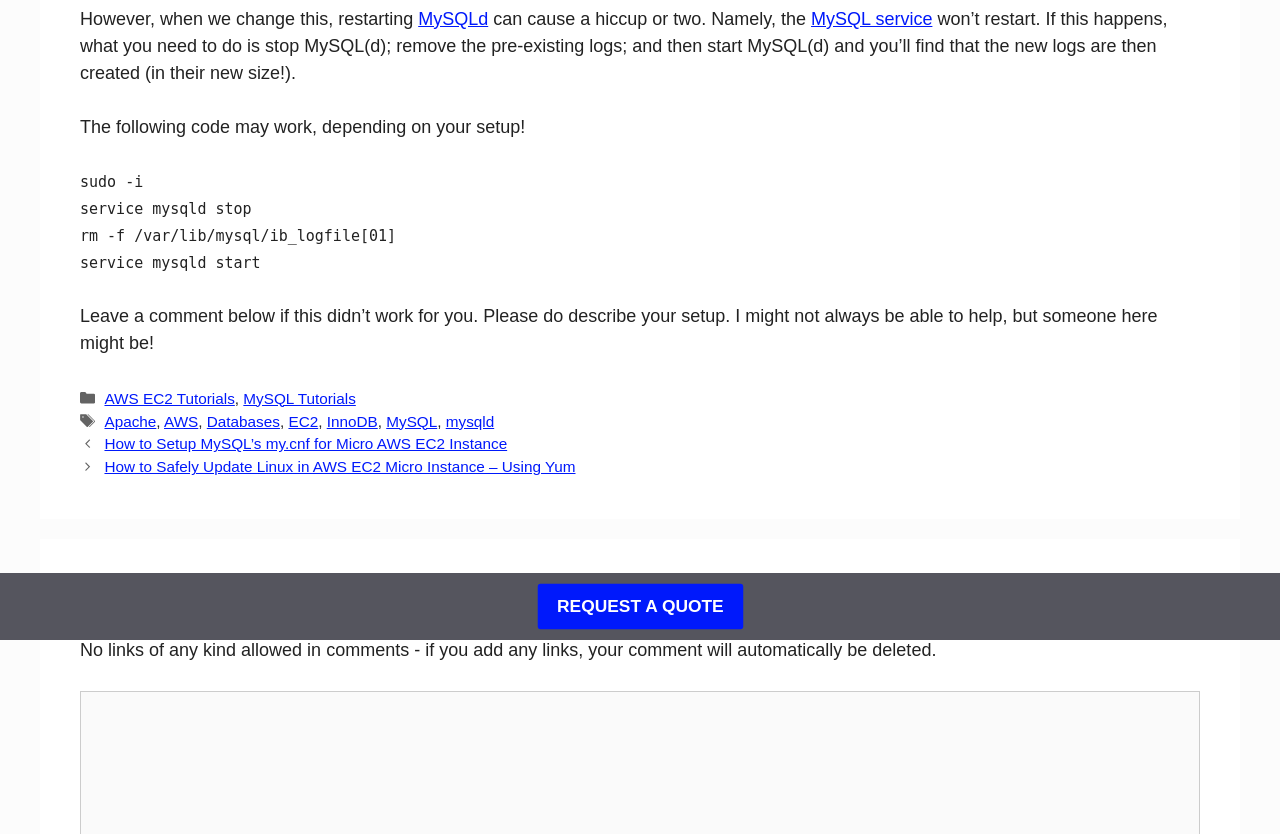Locate the bounding box for the described UI element: "A WordPress Commenter". Ensure the coordinates are four float numbers between 0 and 1, formatted as [left, top, right, bottom].

None